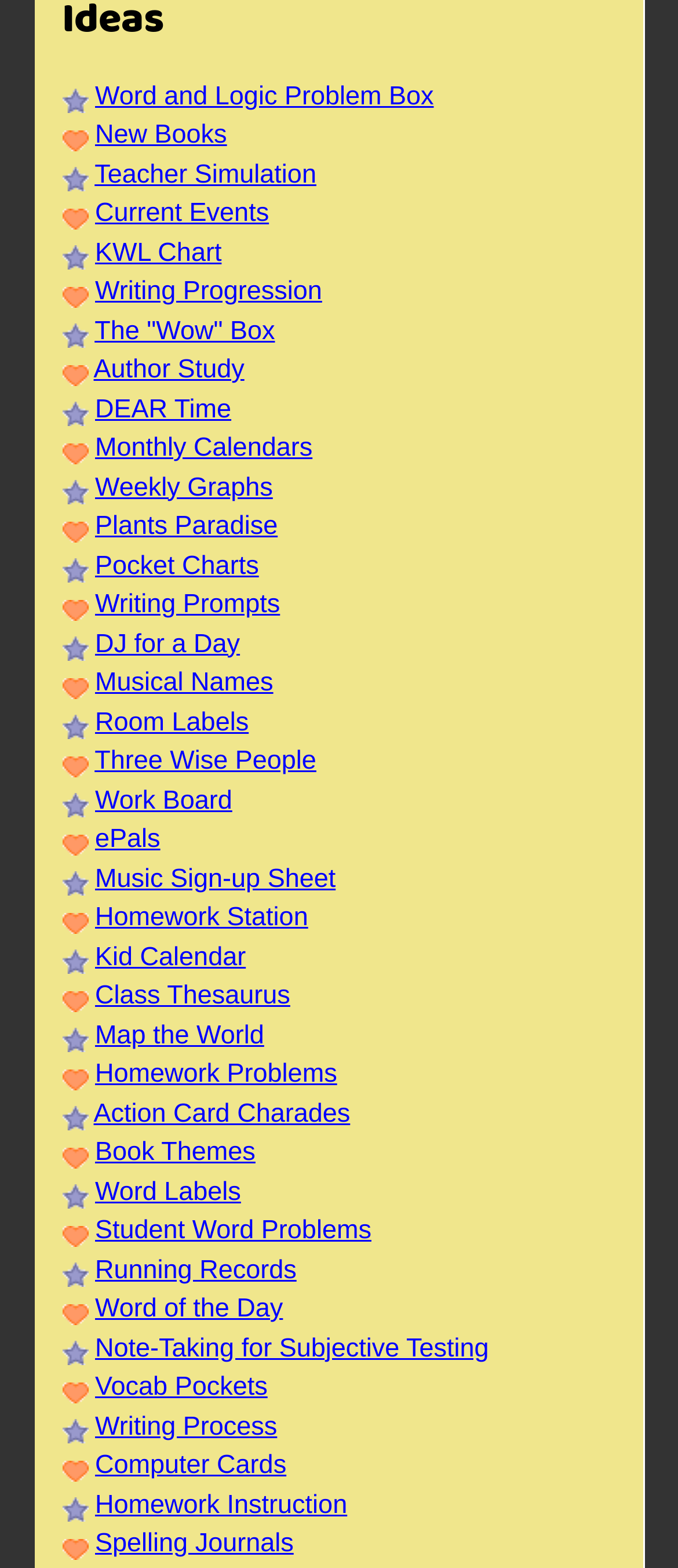Identify the bounding box coordinates of the area you need to click to perform the following instruction: "Visit New Books".

[0.14, 0.077, 0.335, 0.095]